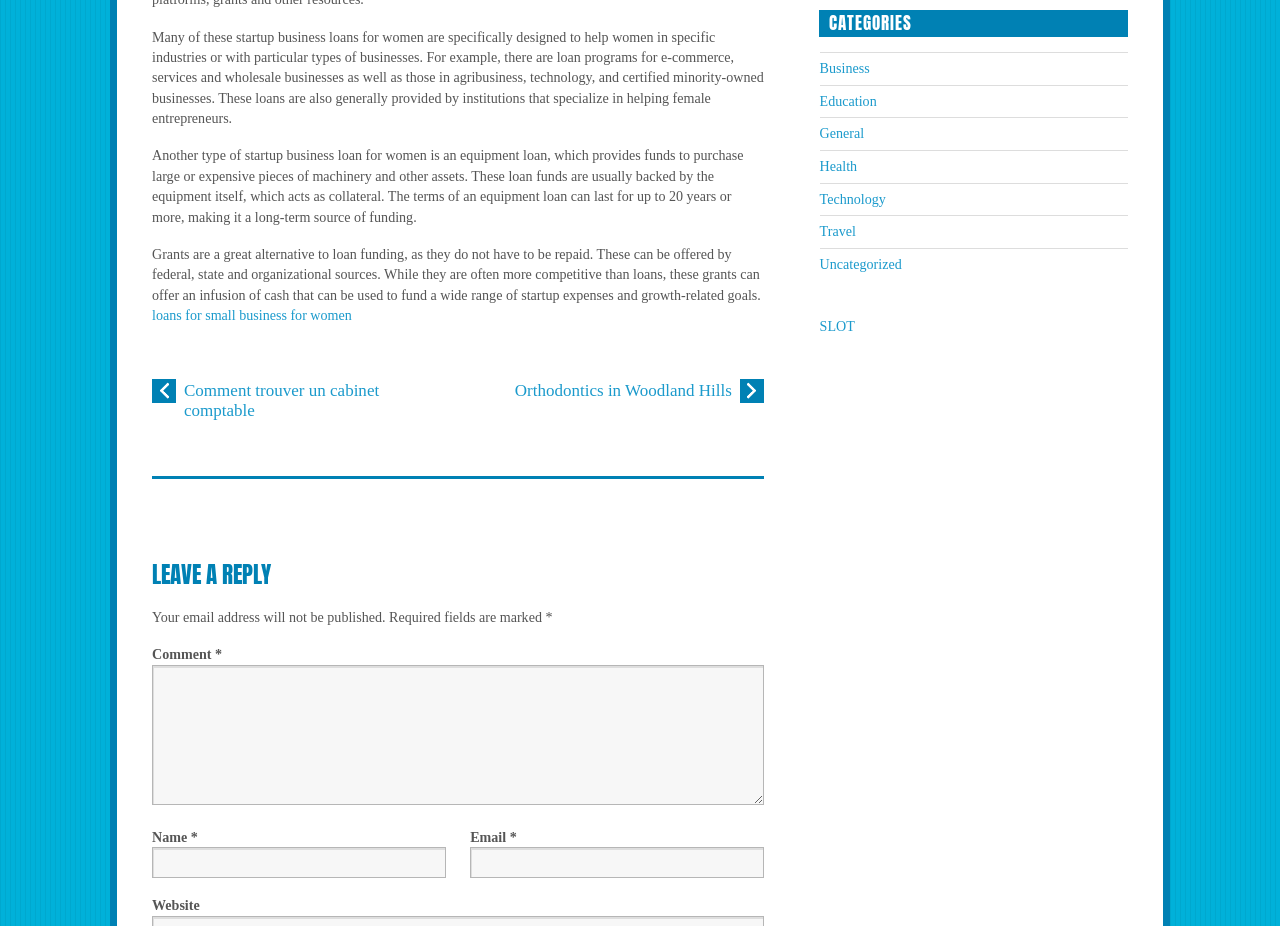Provide the bounding box coordinates in the format (top-left x, top-left y, bottom-right x, bottom-right y). All values are floating point numbers between 0 and 1. Determine the bounding box coordinate of the UI element described as: parent_node: Email * aria-describedby="email-notes" name="email"

[0.367, 0.915, 0.597, 0.949]